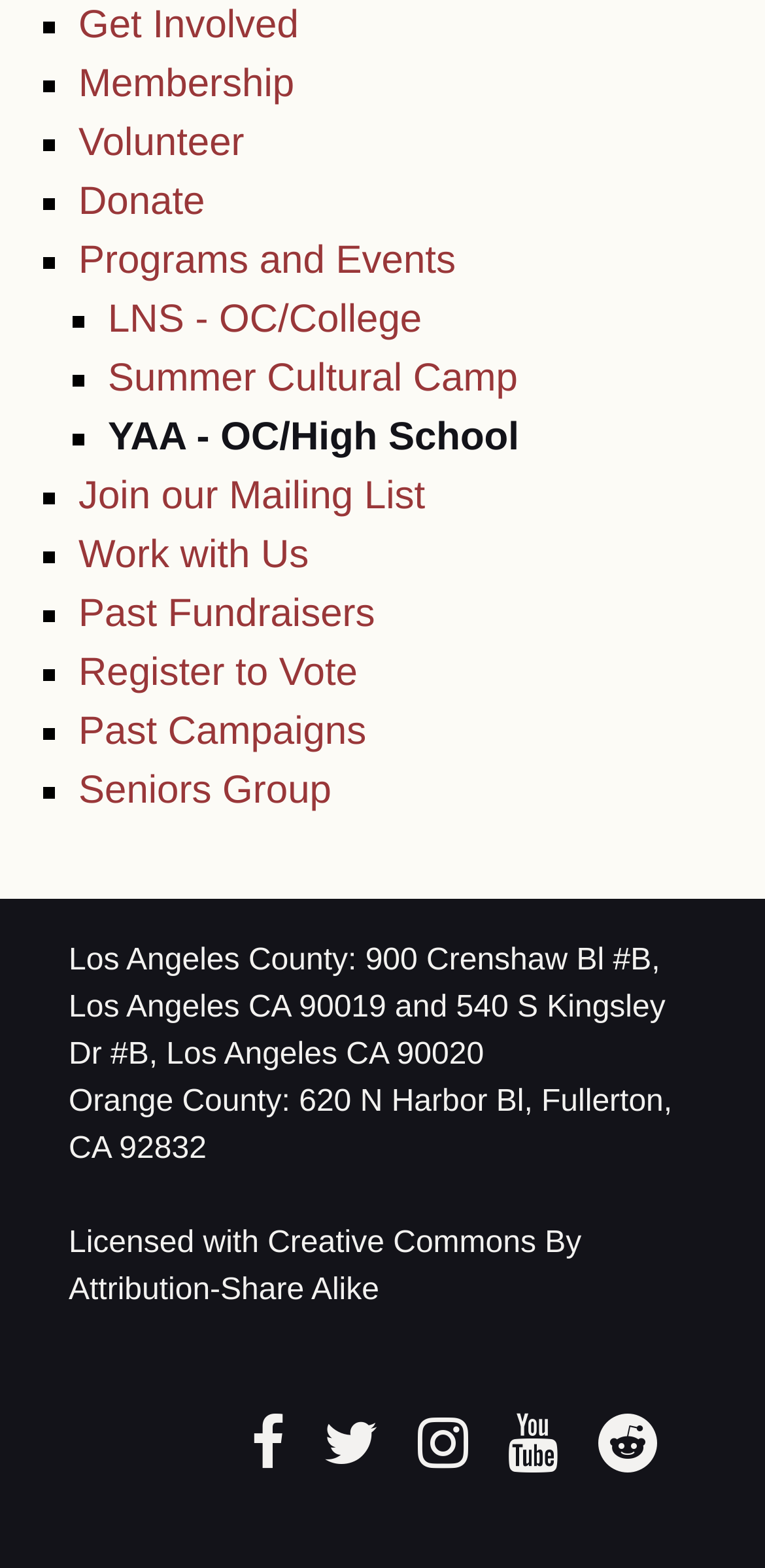Give the bounding box coordinates for this UI element: "Creative Commons By Attribution-Share Alike". The coordinates should be four float numbers between 0 and 1, arranged as [left, top, right, bottom].

[0.09, 0.782, 0.76, 0.834]